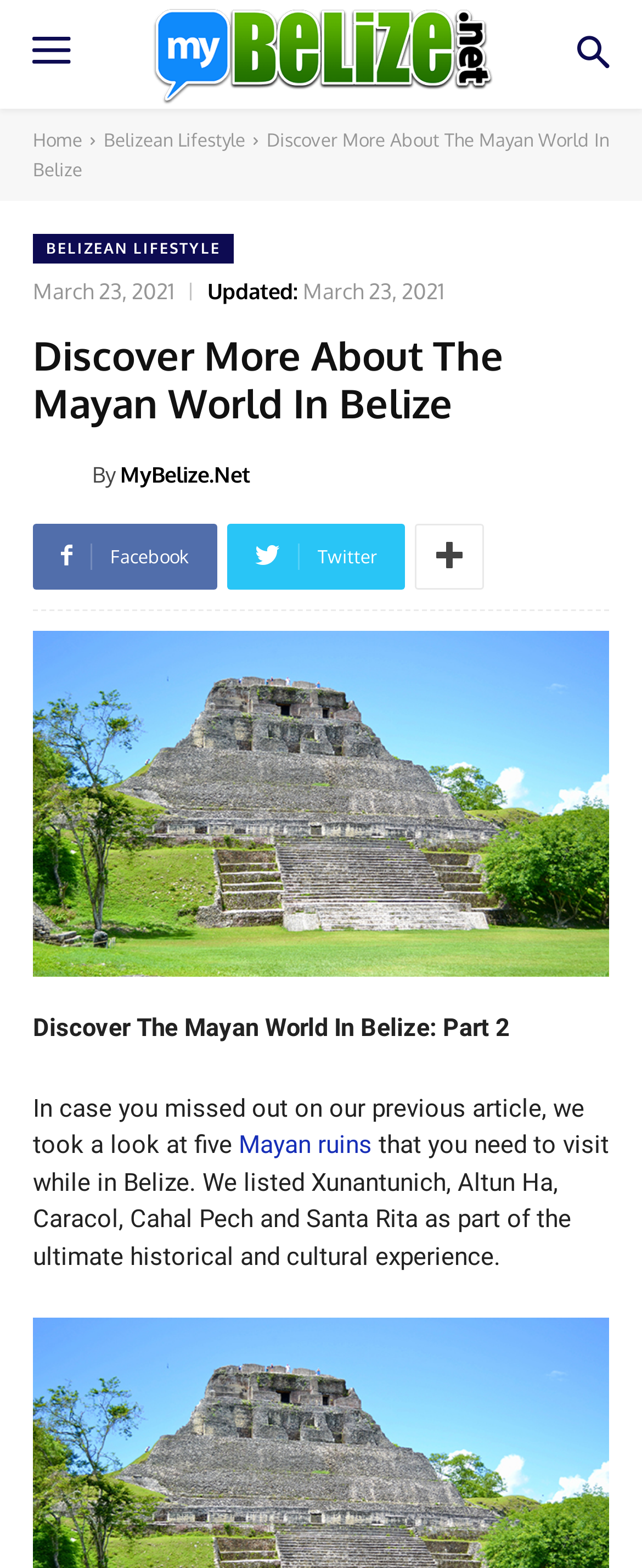Find the bounding box coordinates for the HTML element specified by: "Menu Close".

None